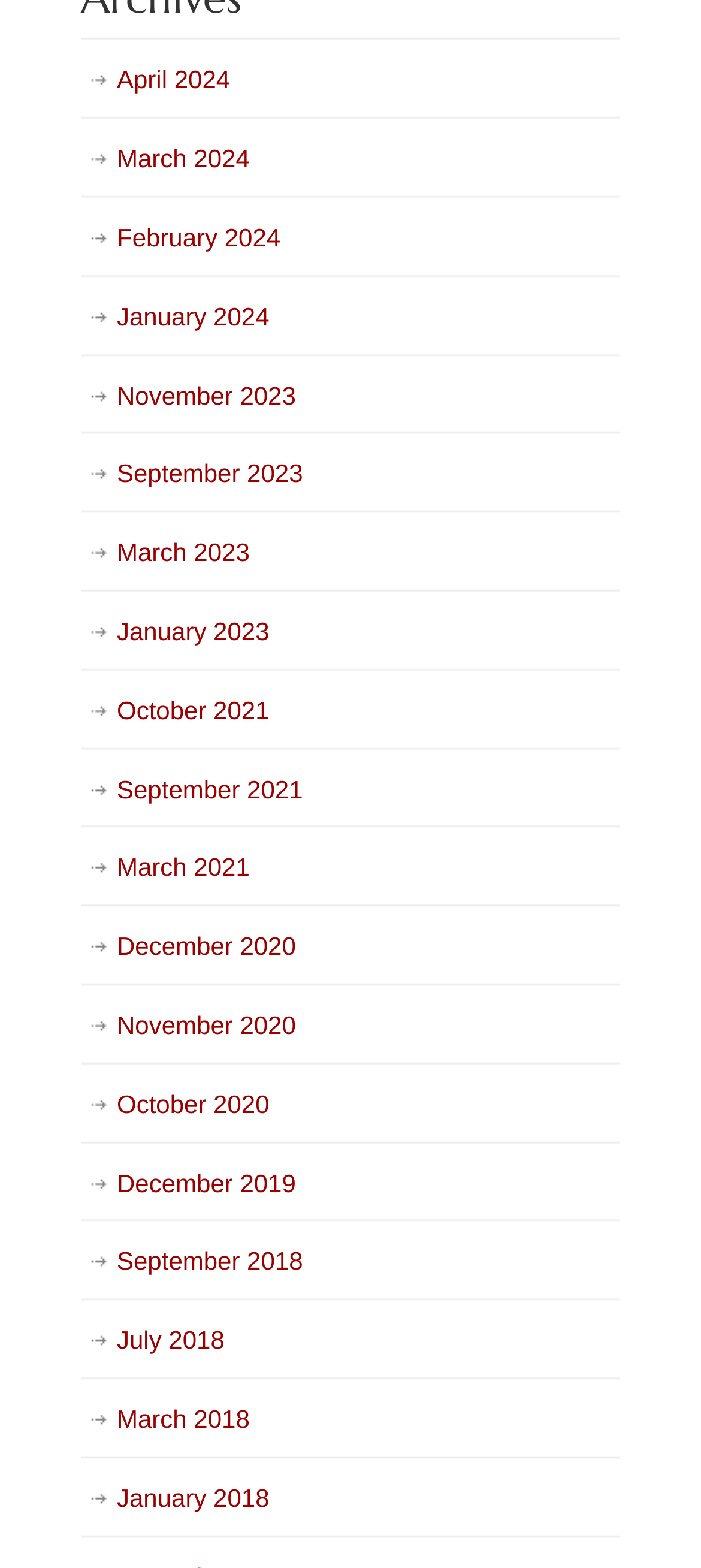Please find the bounding box coordinates for the clickable element needed to perform this instruction: "go to March 2024".

[0.115, 0.077, 0.885, 0.127]